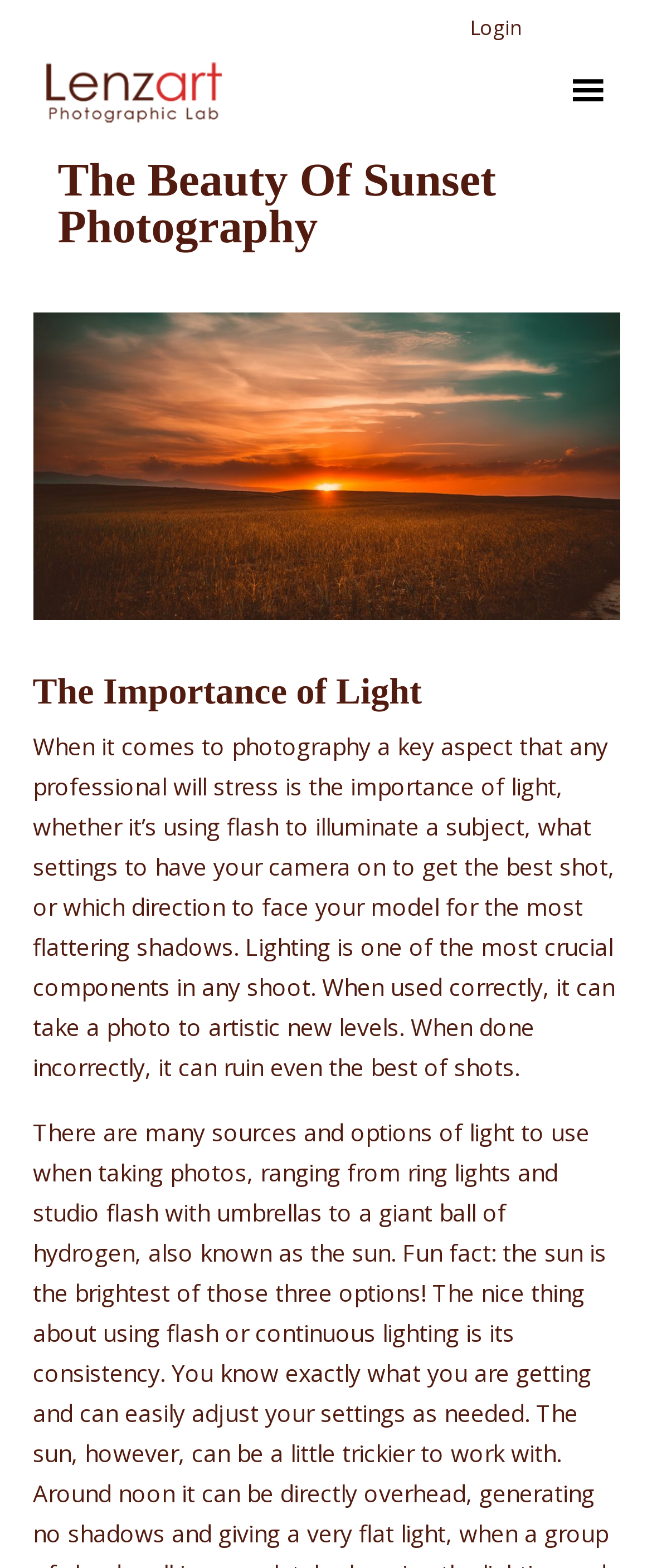Determine the main text heading of the webpage and provide its content.

The Beauty Of Sunset Photography